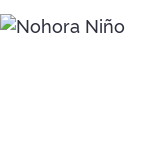Please give a concise answer to this question using a single word or phrase: 
Where has Nohora Niño worked with vulnerable populations?

Cúcuta